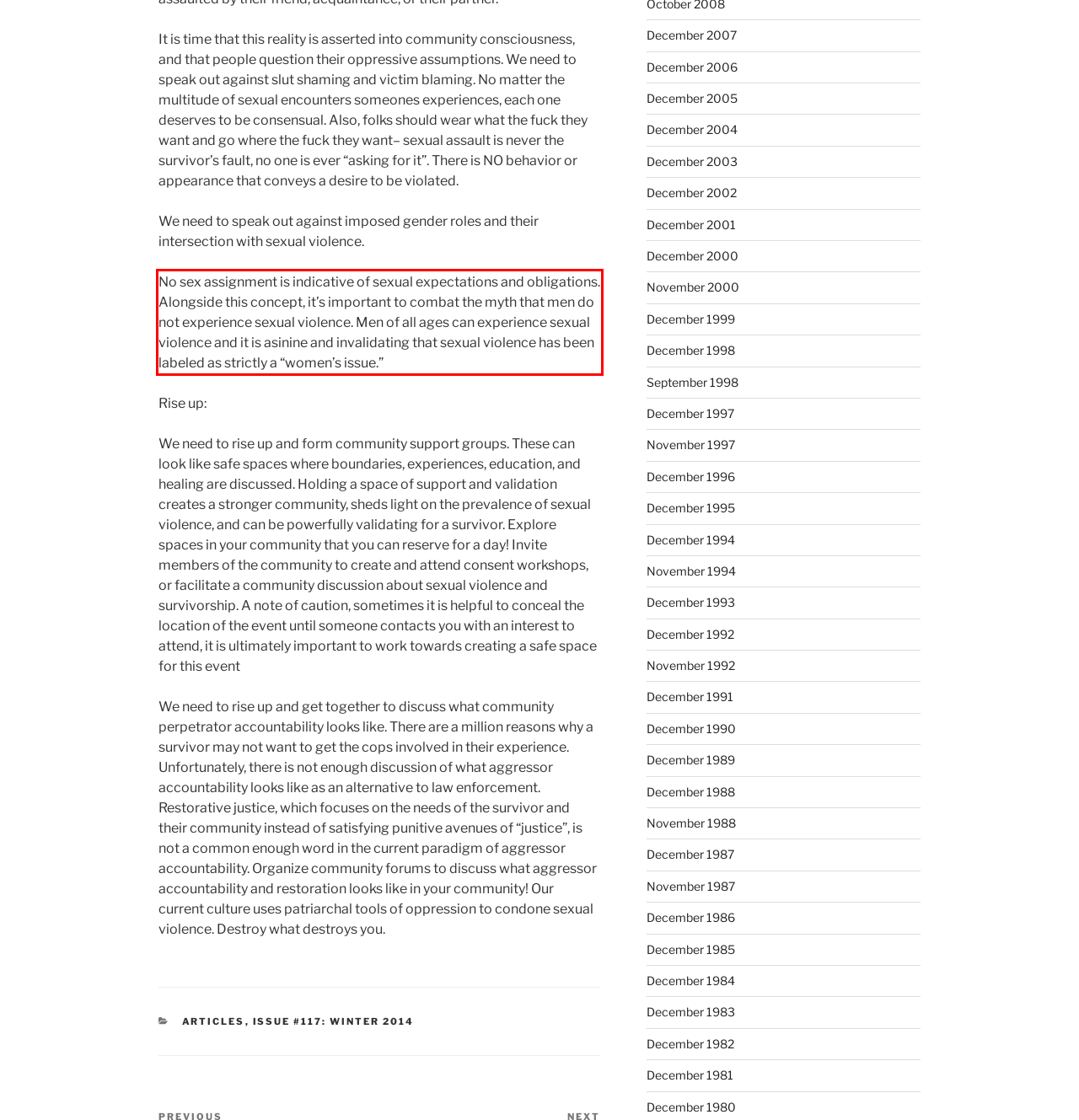Using the provided screenshot of a webpage, recognize and generate the text found within the red rectangle bounding box.

No sex assignment is indicative of sexual expectations and obligations. Alongside this concept, it’s important to combat the myth that men do not experience sexual violence. Men of all ages can experience sexual violence and it is asinine and invalidating that sexual violence has been labeled as strictly a “women’s issue.”